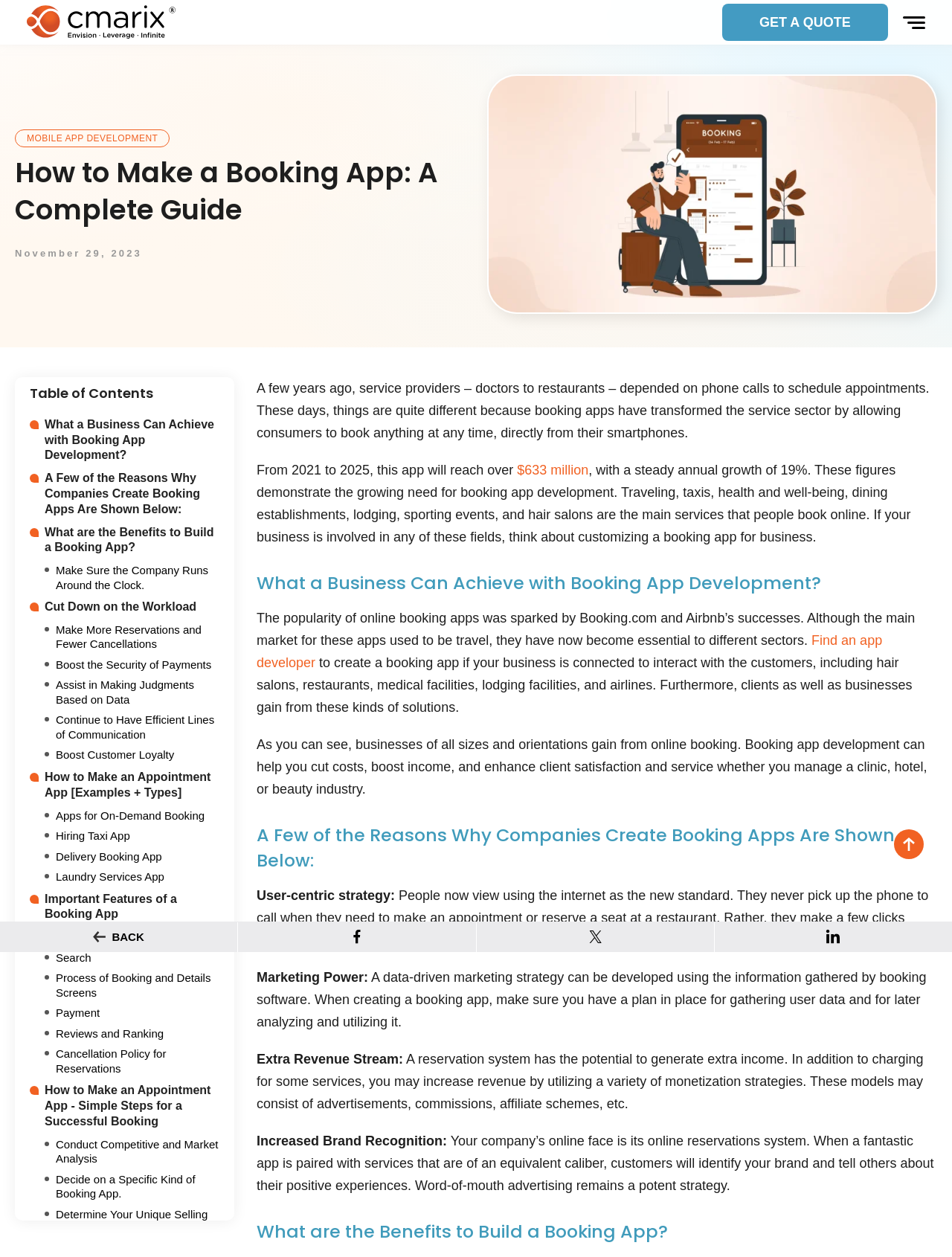Please identify the bounding box coordinates of the clickable region that I should interact with to perform the following instruction: "Toggle navigation". The coordinates should be expressed as four float numbers between 0 and 1, i.e., [left, top, right, bottom].

[0.948, 0.013, 0.972, 0.023]